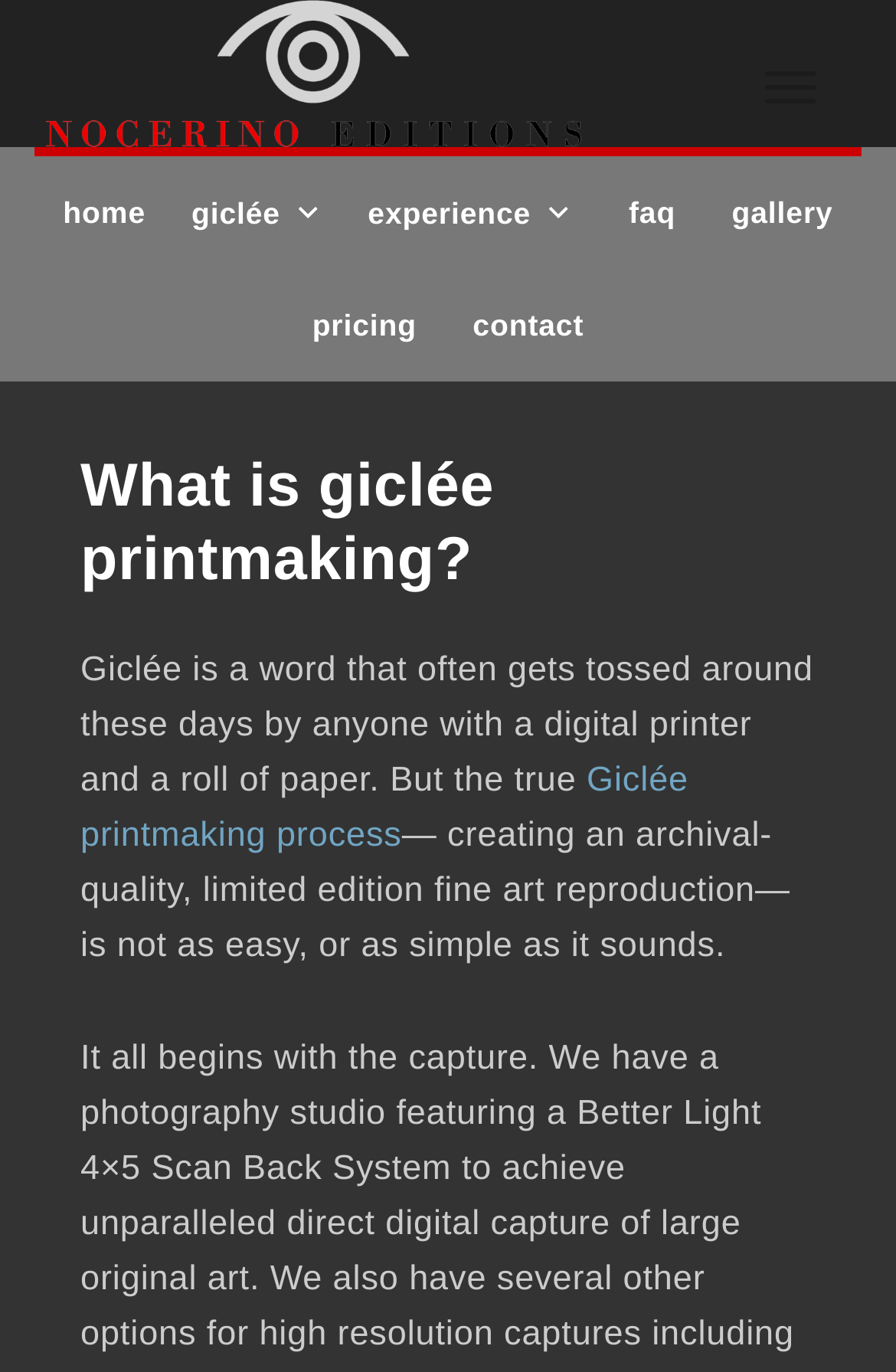Generate a detailed explanation of the webpage's features and information.

The webpage is about Nocerino Editions, a fine art printing service in Denver, and specifically focuses on giclée printmaking. At the top left of the page, there is a logo image of Nocerino Editions, accompanied by a link to the homepage. Below the logo, there is a navigation menu with links to various sections, including "home", "giclée", "experience", "faq", "gallery", "pricing", and "contact".

The main content of the page starts with a heading that asks "What is giclée printmaking?" This heading is centered near the top of the page. Below the heading, there is a paragraph of text that explains the concept of giclée printmaking, stating that it's often misunderstood and requires a high level of expertise to produce archival-quality fine art reproductions. Within this paragraph, there is a link to learn more about the giclée printmaking process.

Overall, the webpage has a clean and organized structure, with a clear focus on educating visitors about the art of giclée printmaking and promoting Nocerino Editions' services.